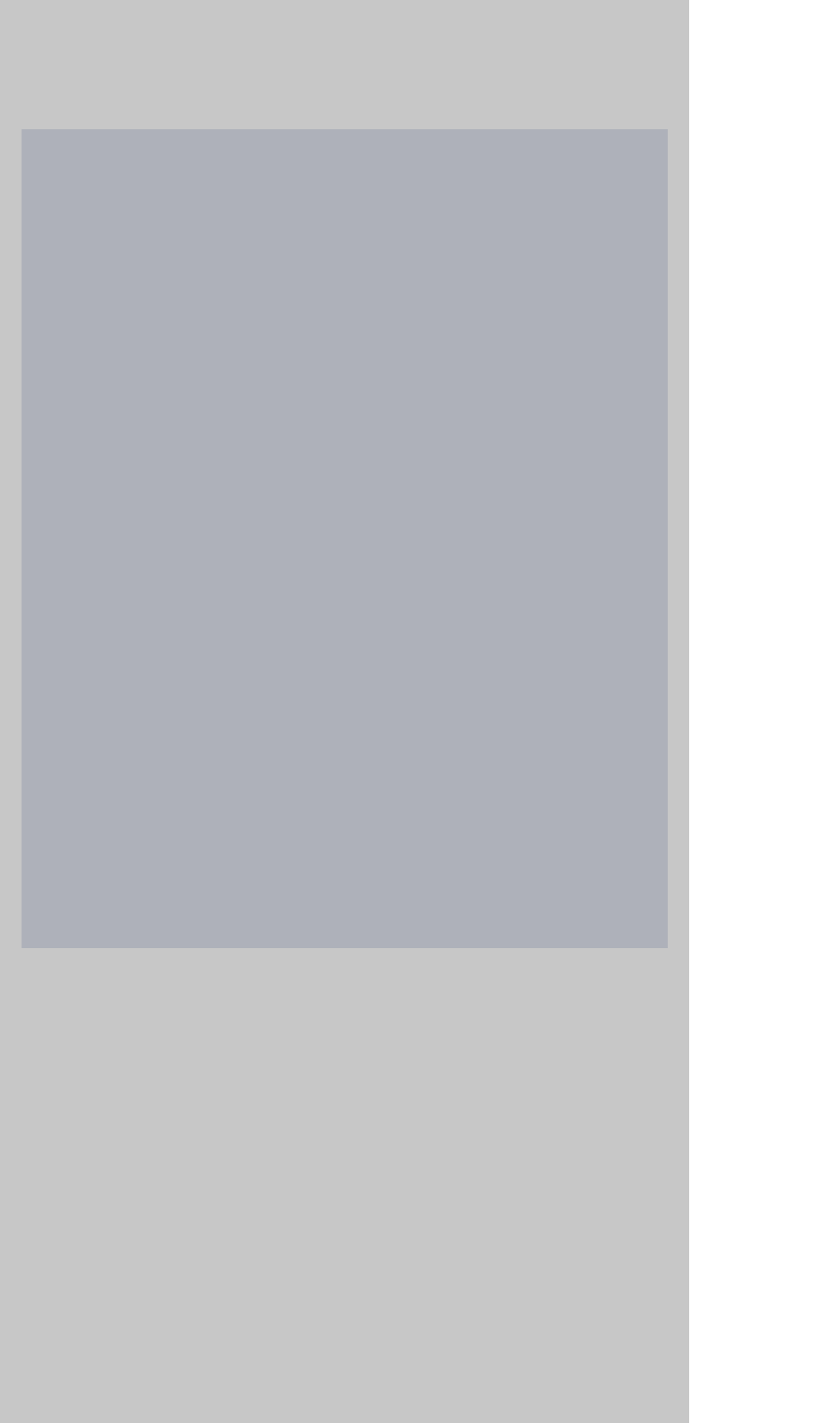What is the purpose of the form?
Please respond to the question with a detailed and informative answer.

I inferred the purpose of the form by looking at the heading 'Contact Us' and the input fields for name, email, and message, which suggests that the form is used to contact the company.